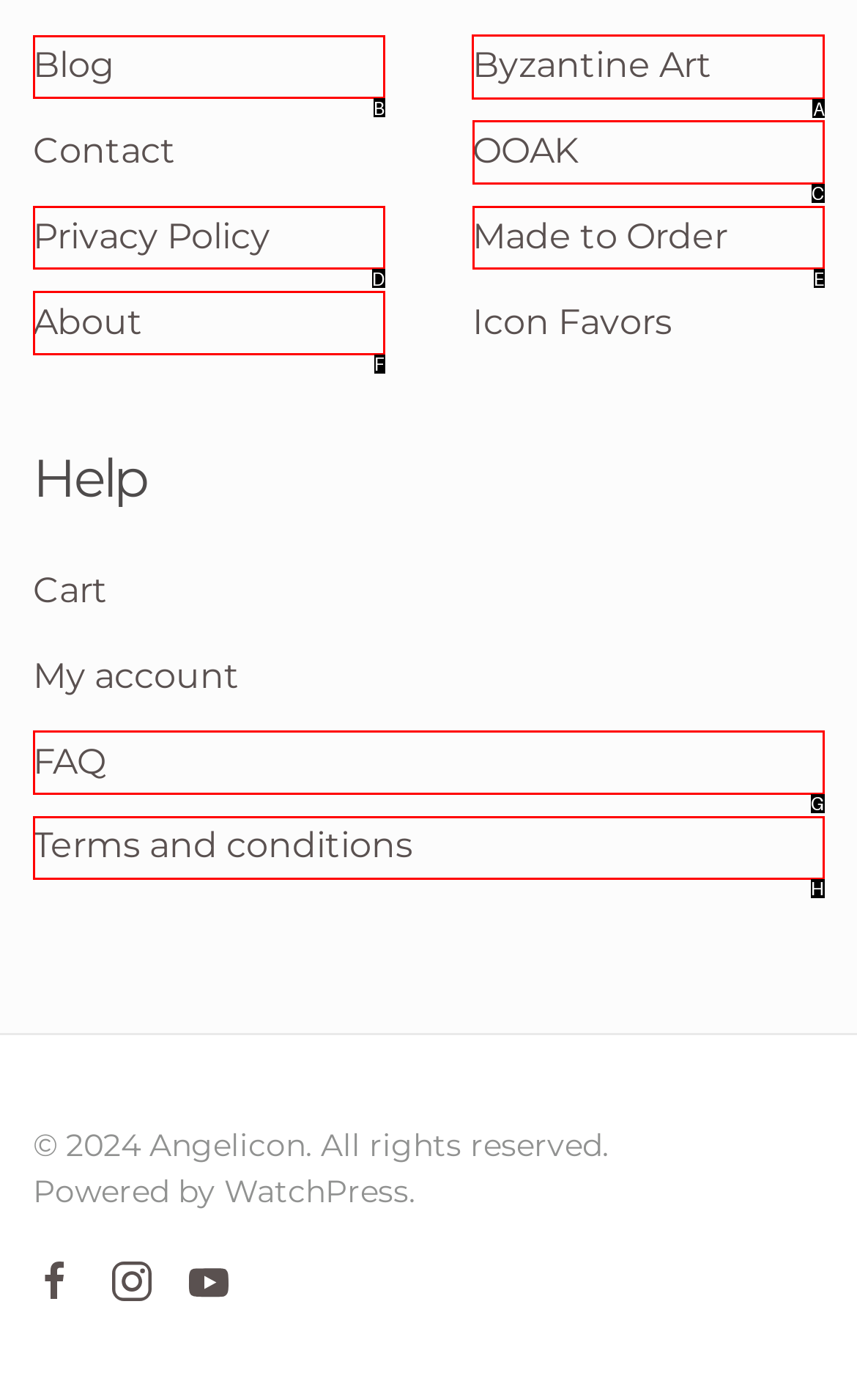Determine which option should be clicked to carry out this task: view Byzantine Art
State the letter of the correct choice from the provided options.

A